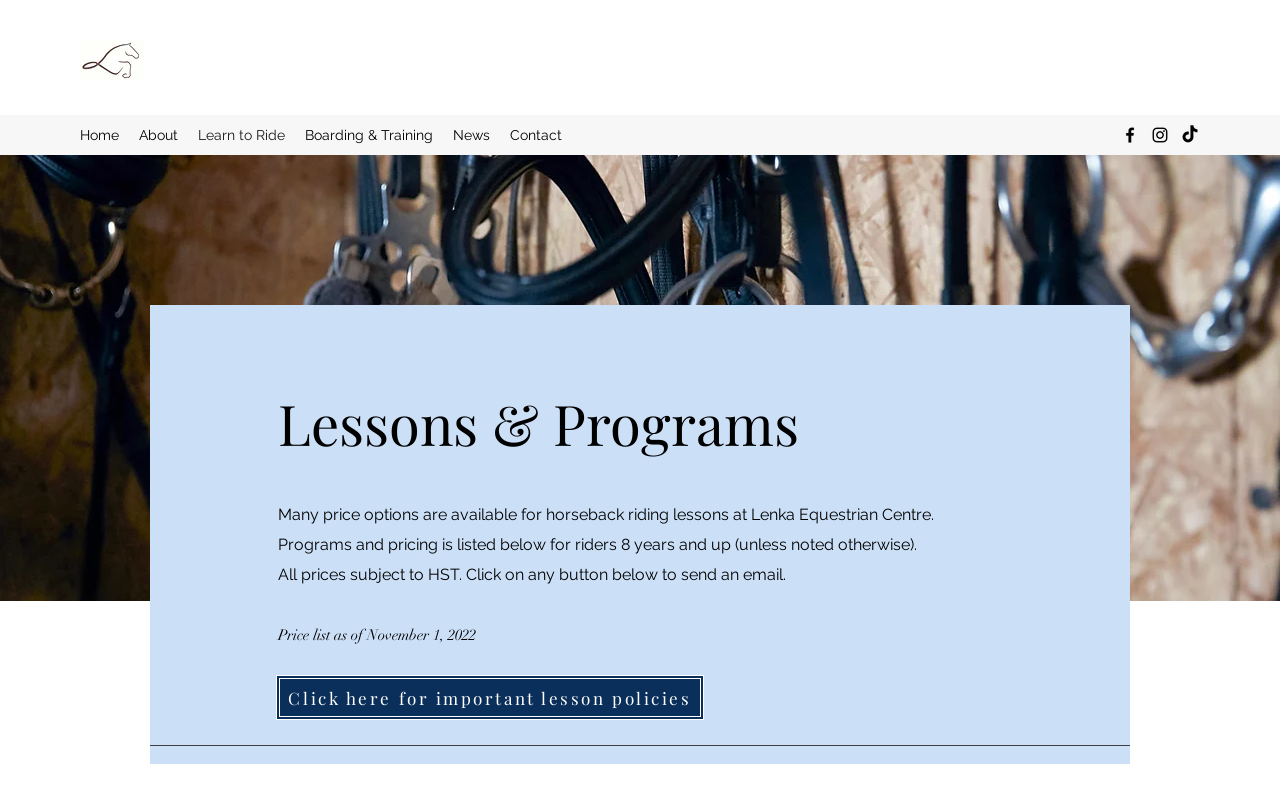Extract the top-level heading from the webpage and provide its text.

Lessons & Programs